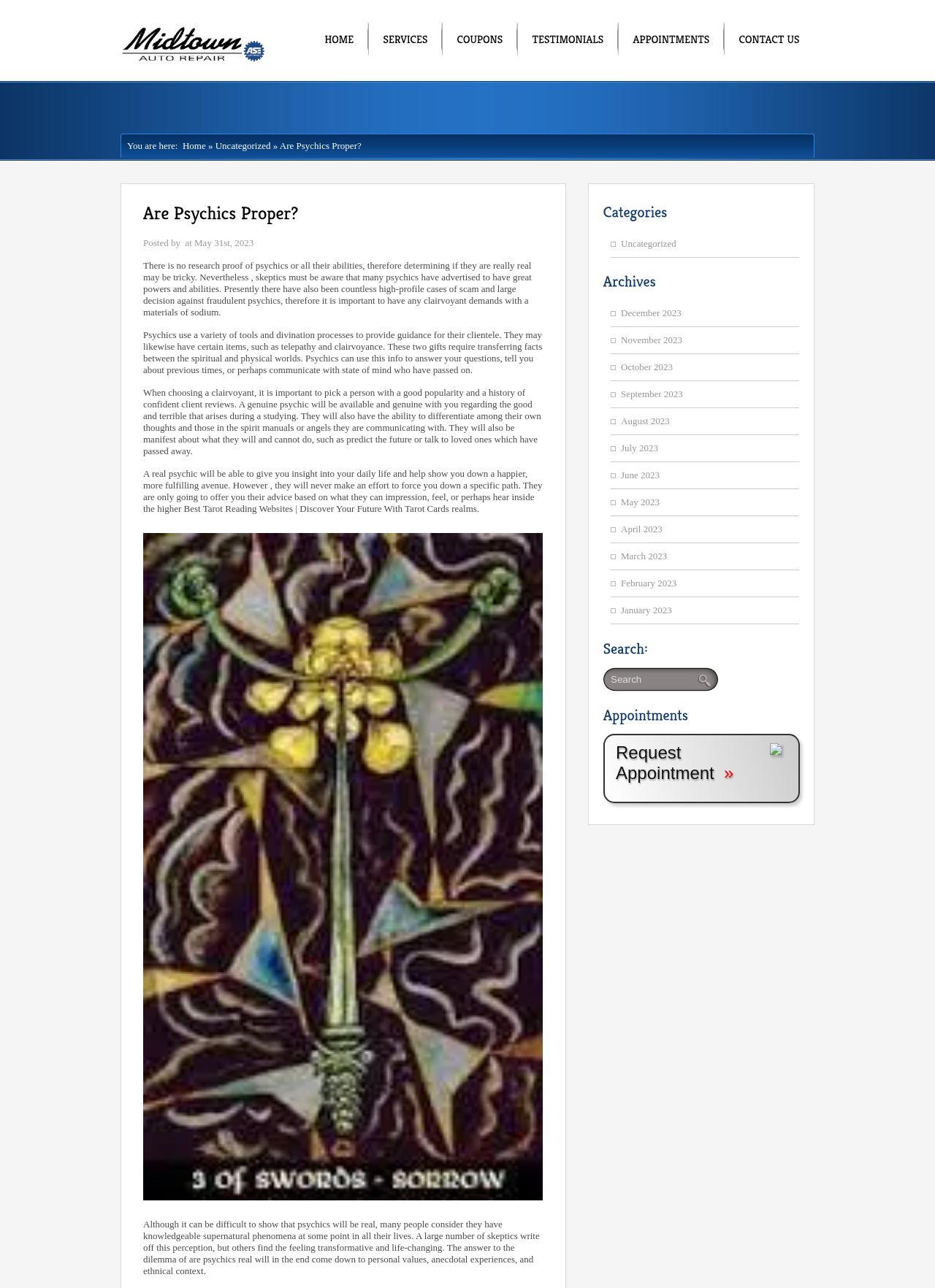Please determine the bounding box coordinates of the area that needs to be clicked to complete this task: 'Request an appointment'. The coordinates must be four float numbers between 0 and 1, formatted as [left, top, right, bottom].

[0.647, 0.575, 0.821, 0.61]